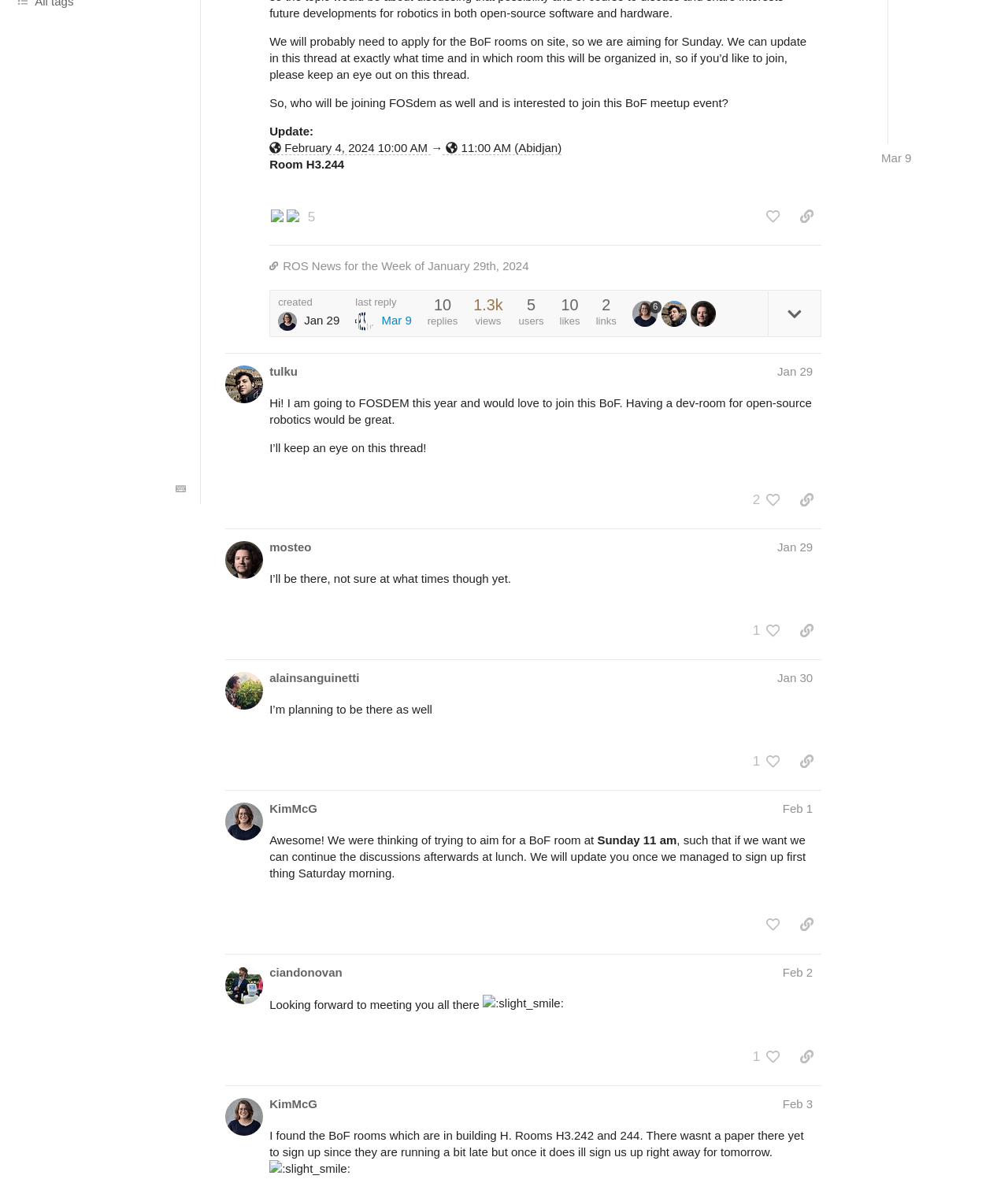Give the bounding box coordinates for the element described as: "in this ticket".

[0.652, 0.542, 0.713, 0.553]